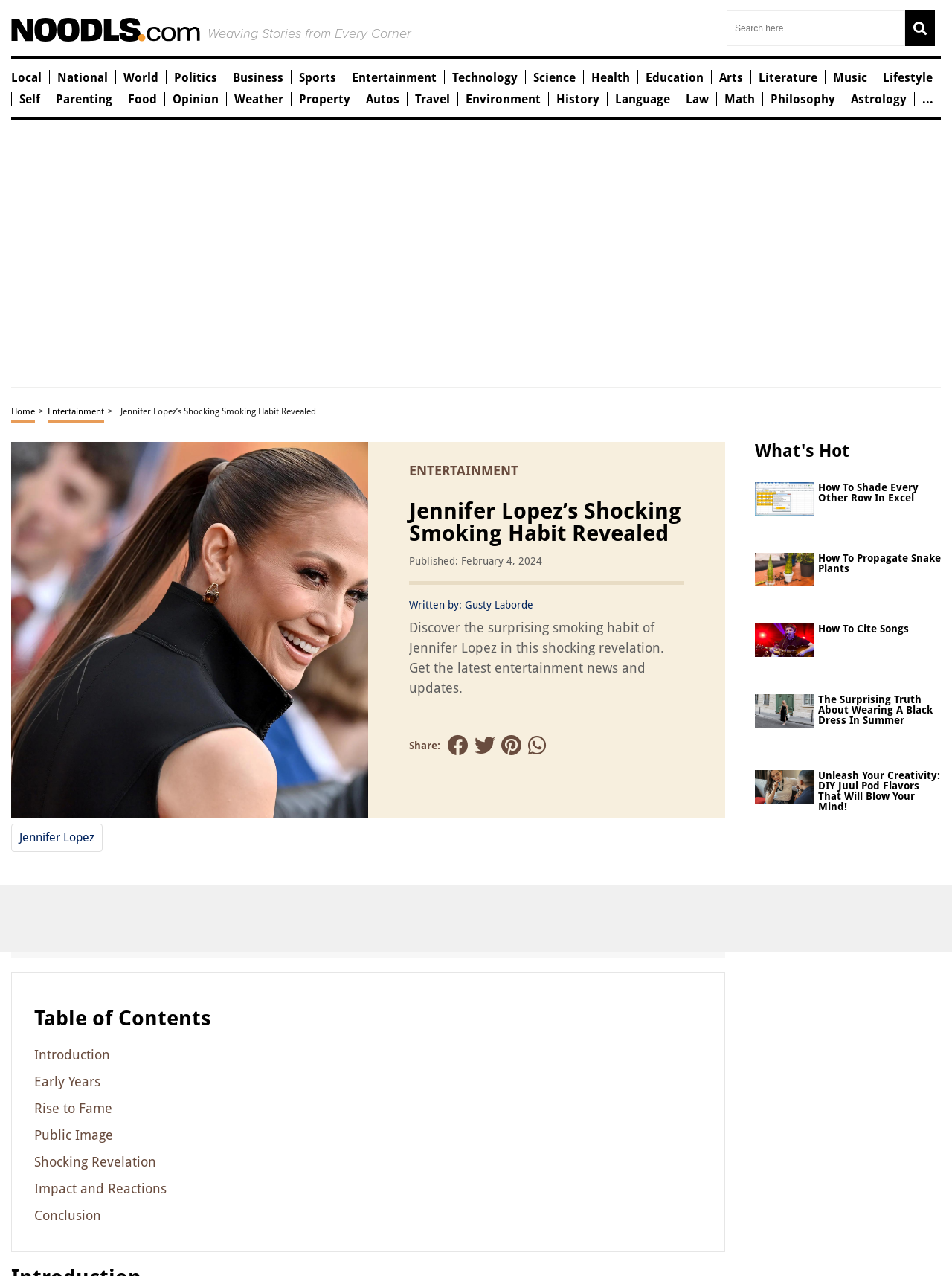Determine the bounding box coordinates of the clickable element to achieve the following action: 'View Term of the Week: SRX'. Provide the coordinates as four float values between 0 and 1, formatted as [left, top, right, bottom].

None